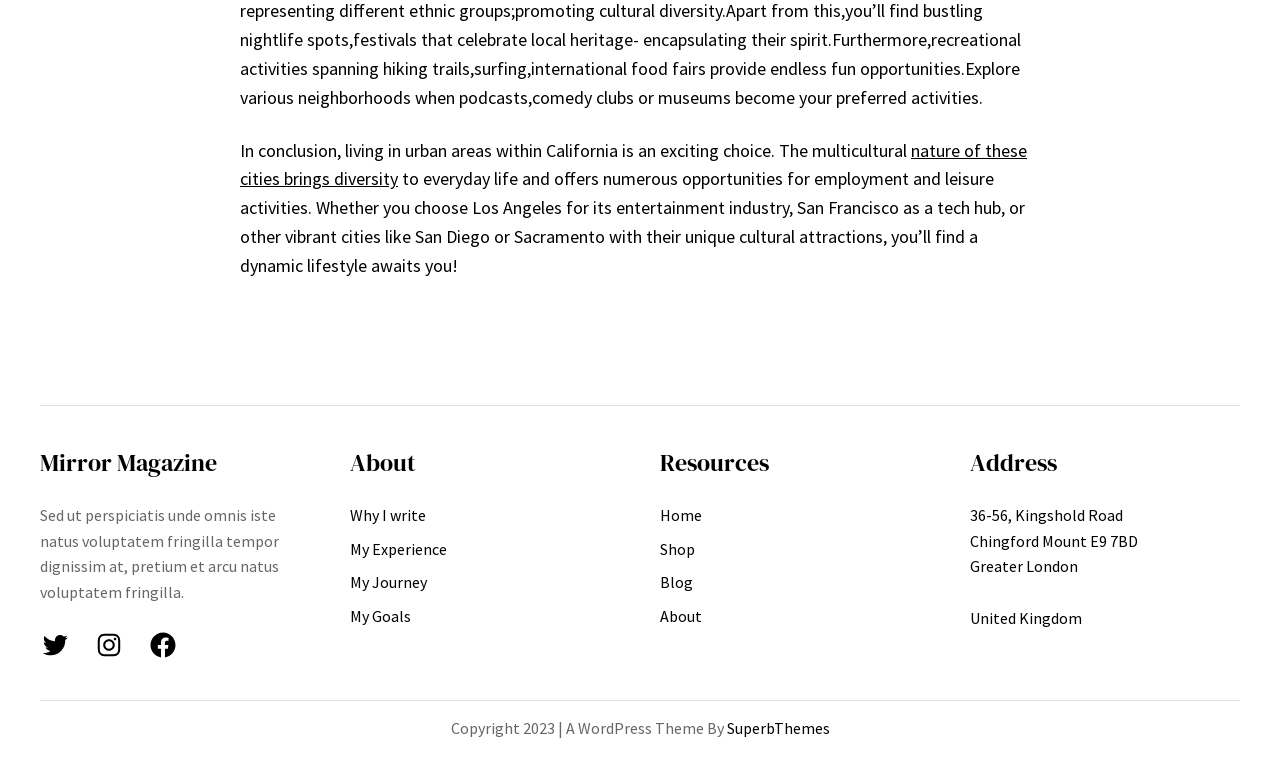Please mark the bounding box coordinates of the area that should be clicked to carry out the instruction: "Click Send".

None